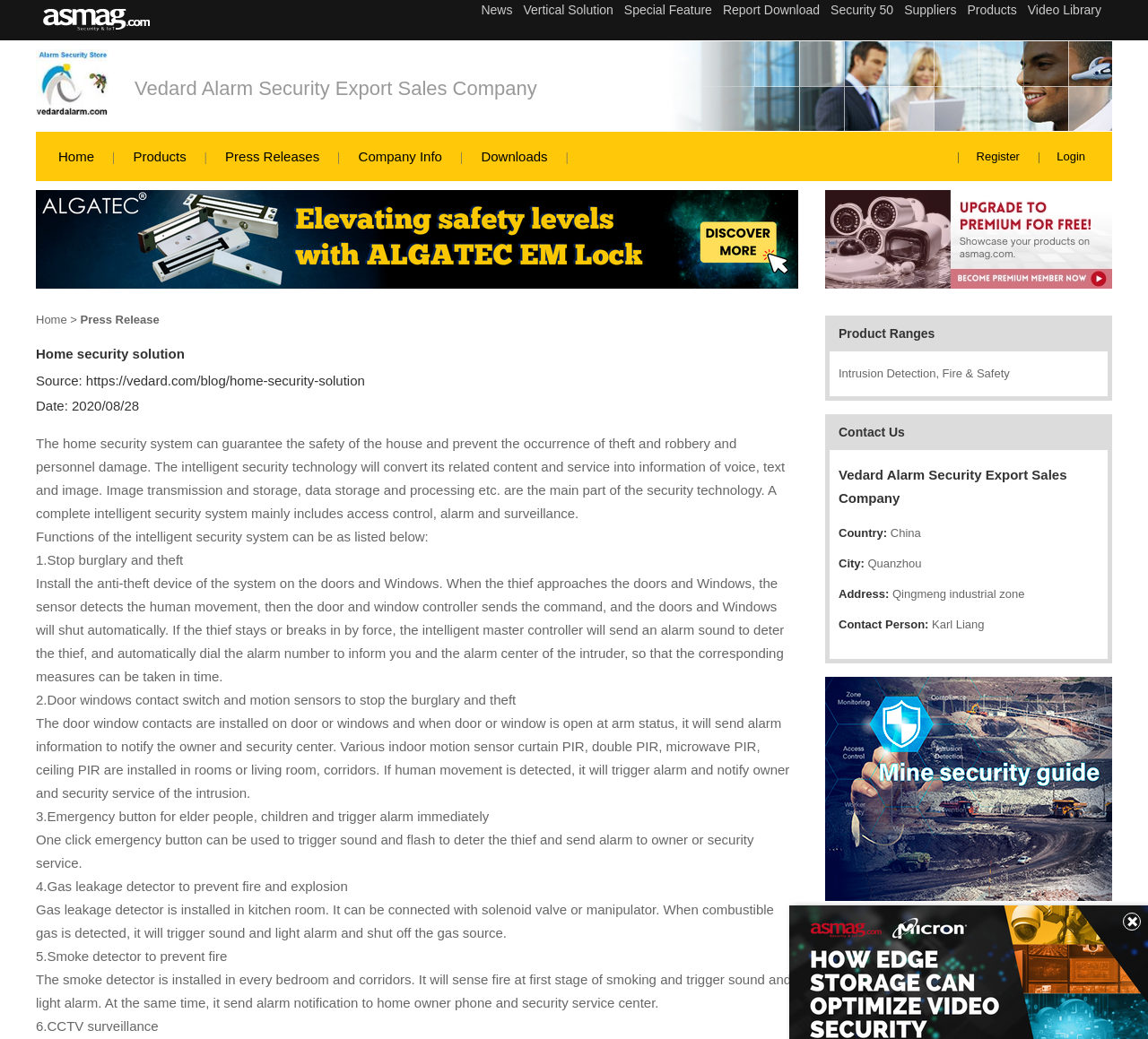Find the bounding box of the UI element described as follows: "Press Releases".

[0.196, 0.143, 0.278, 0.158]